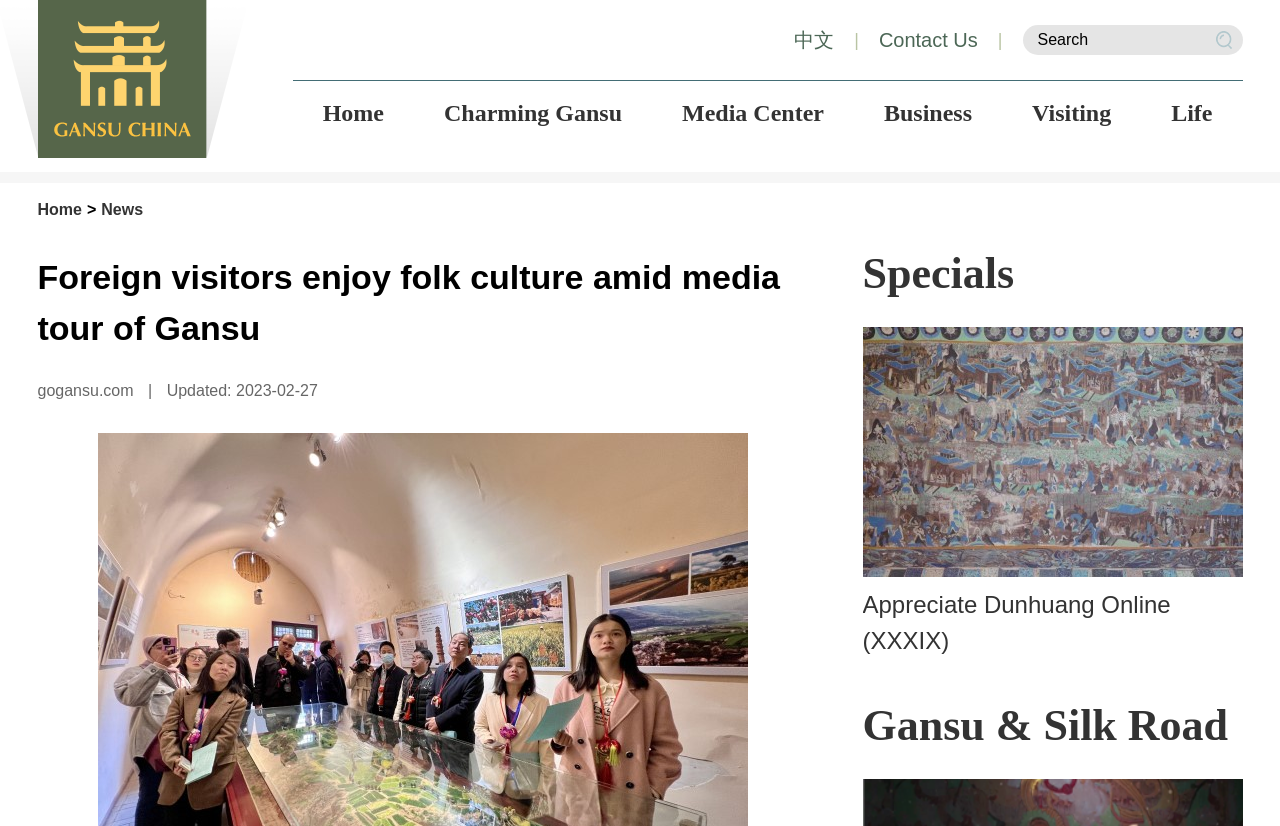Please find the bounding box coordinates of the element that needs to be clicked to perform the following instruction: "Contact Us". The bounding box coordinates should be four float numbers between 0 and 1, represented as [left, top, right, bottom].

[0.687, 0.03, 0.764, 0.067]